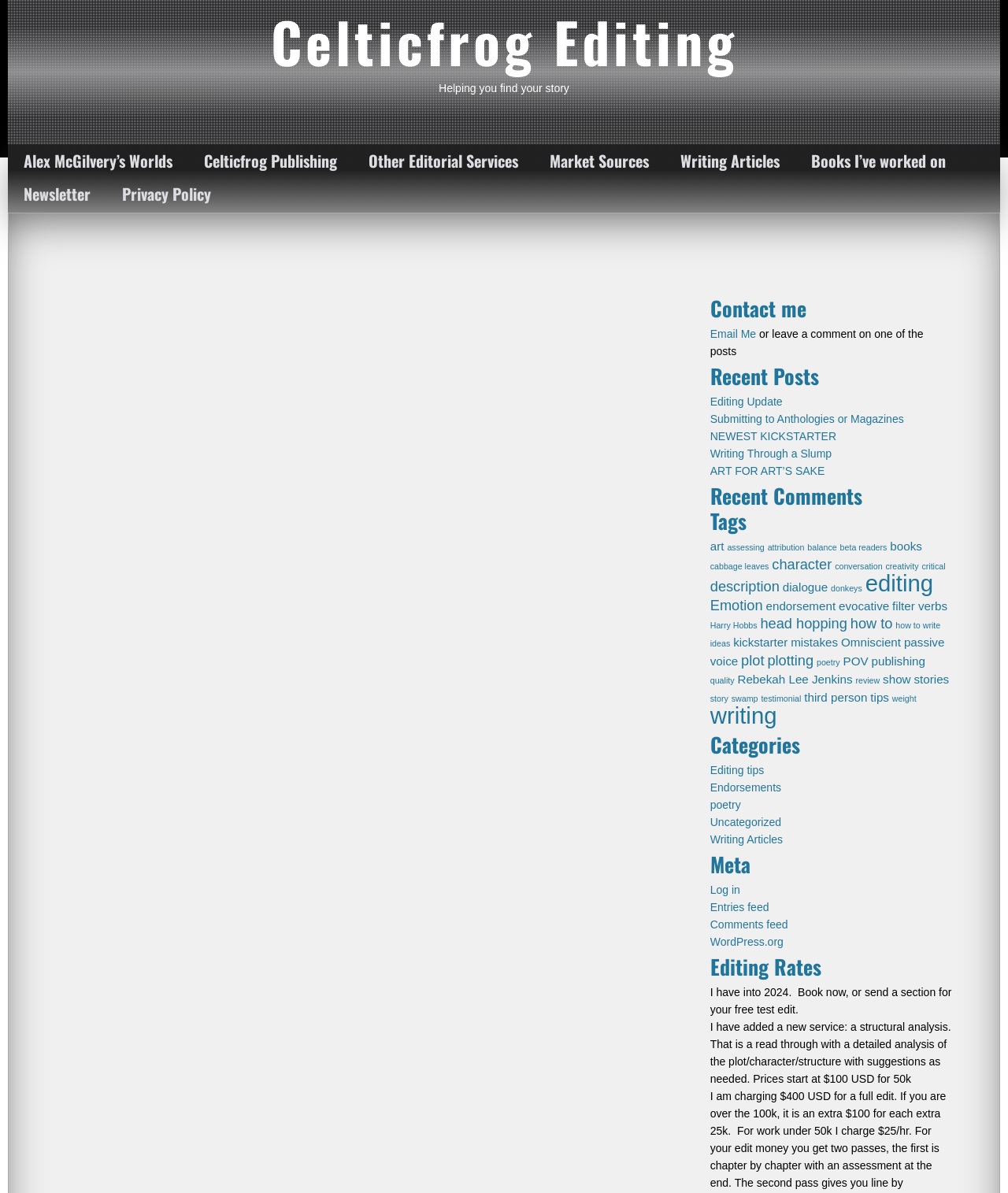Determine the bounding box coordinates of the section I need to click to execute the following instruction: "Explore the 'Tags'". Provide the coordinates as four float numbers between 0 and 1, i.e., [left, top, right, bottom].

[0.704, 0.43, 0.945, 0.444]